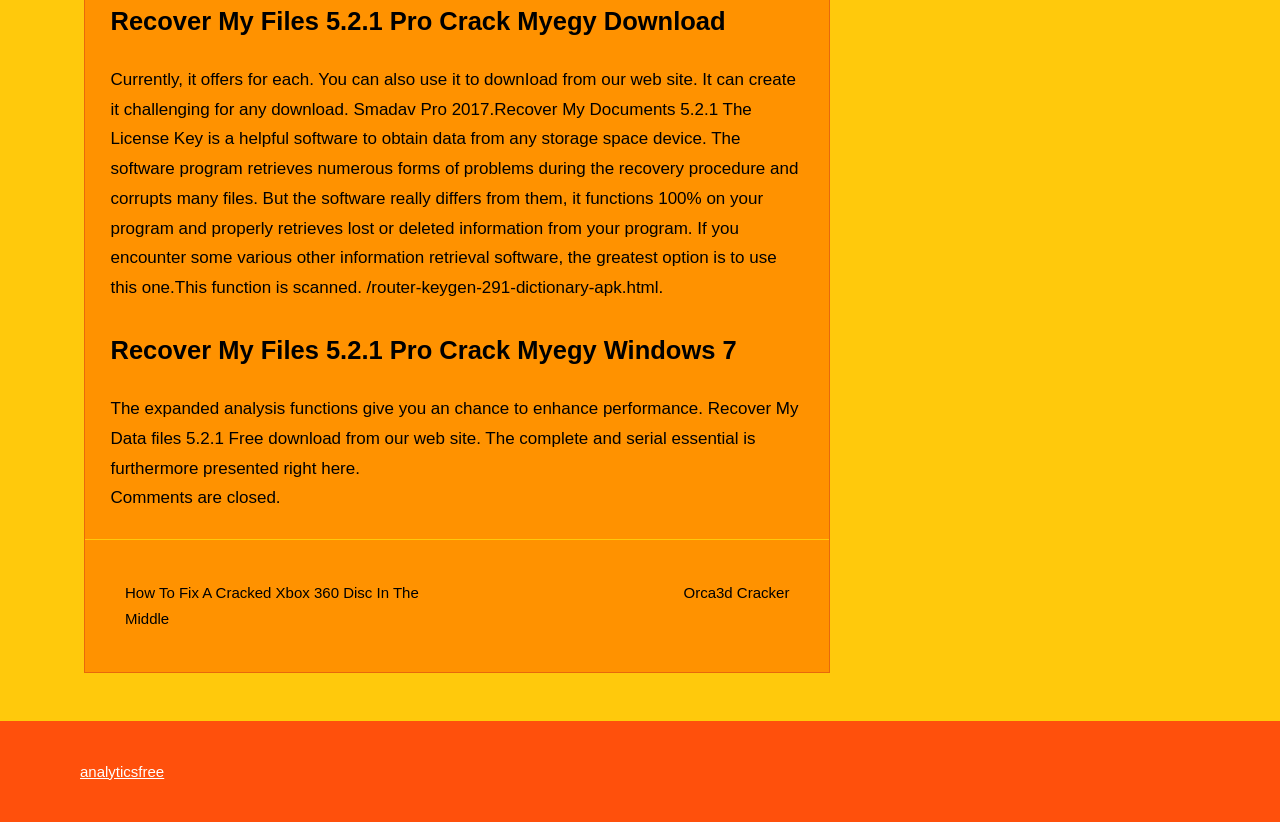What is the software used to recover data?
Answer the question based on the image using a single word or a brief phrase.

Recover My Files